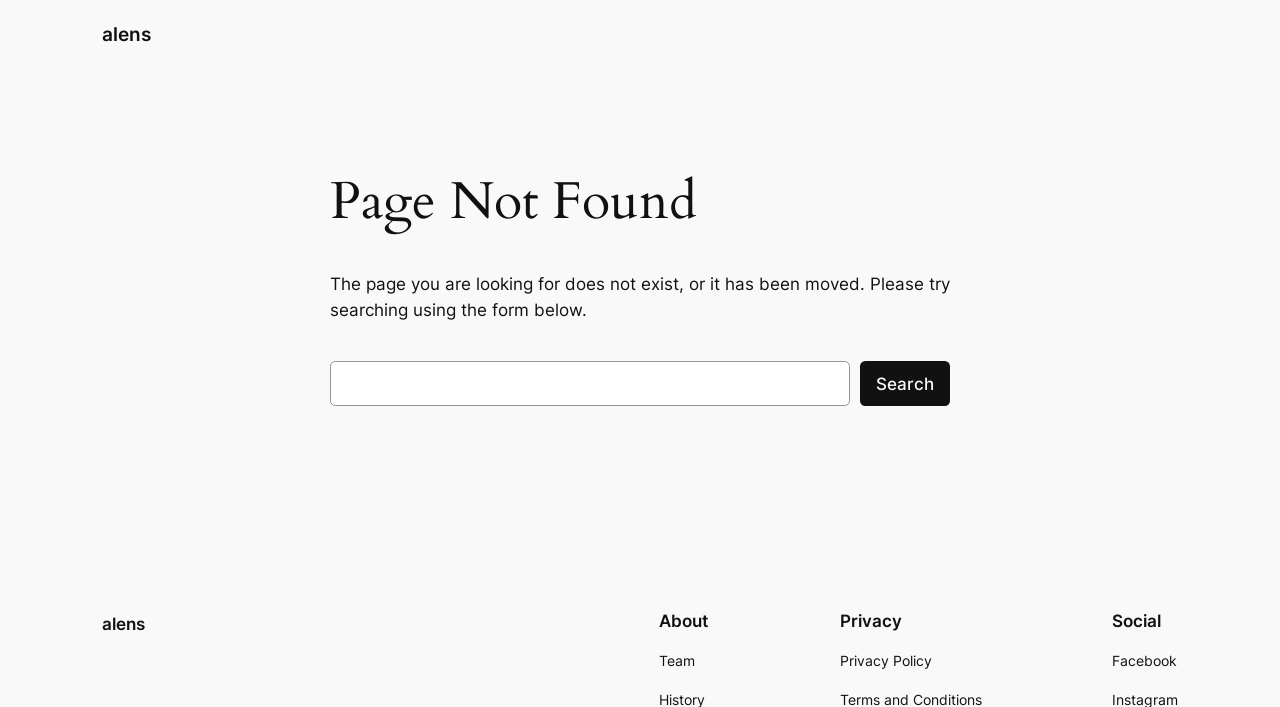Can you give a detailed response to the following question using the information from the image? What can be done to find the desired page?

The webpage provides a search form below the 'Page Not Found' heading, which suggests that users can try searching for the desired page using the form.